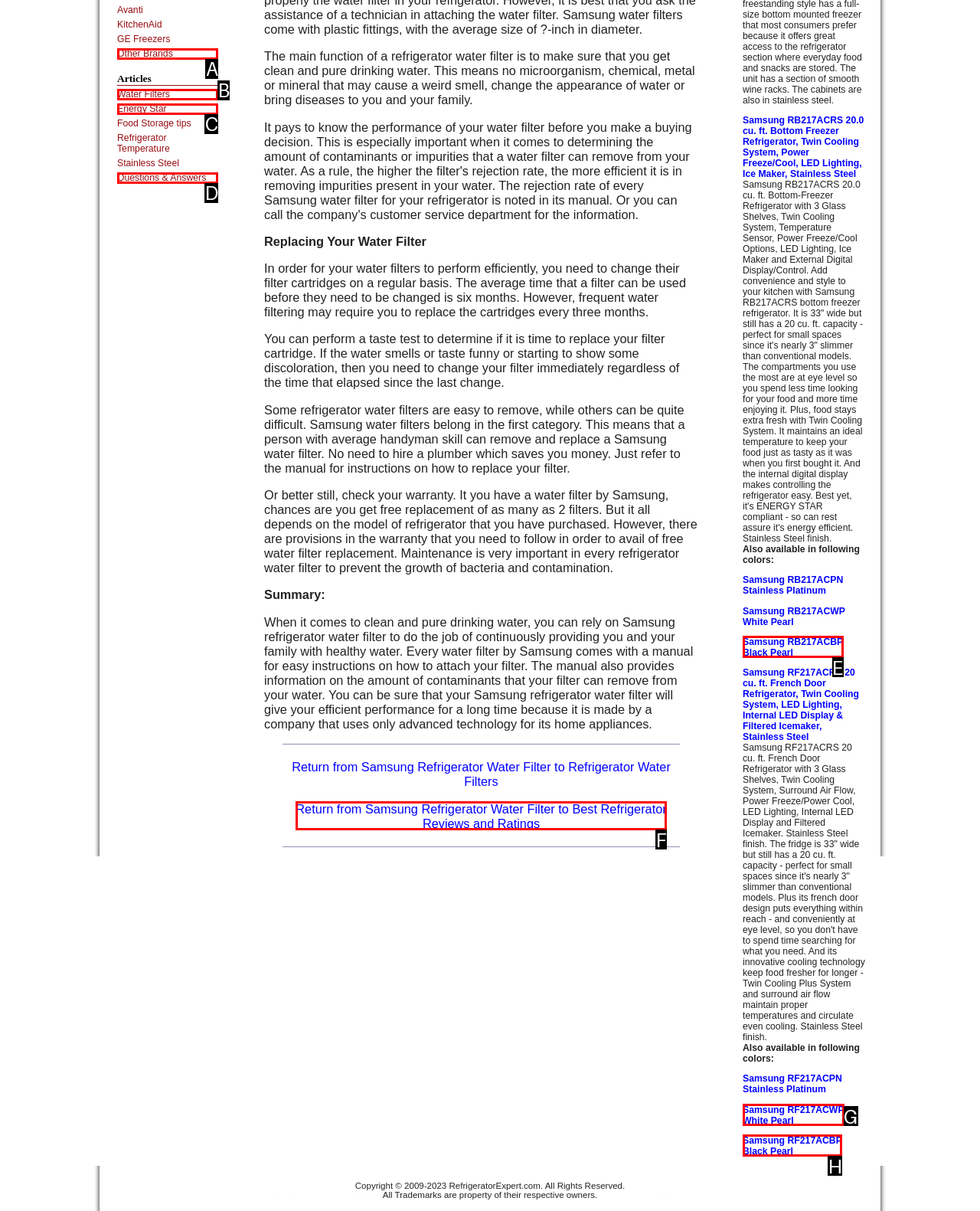Given the description: Stats, identify the matching HTML element. Provide the letter of the correct option.

None